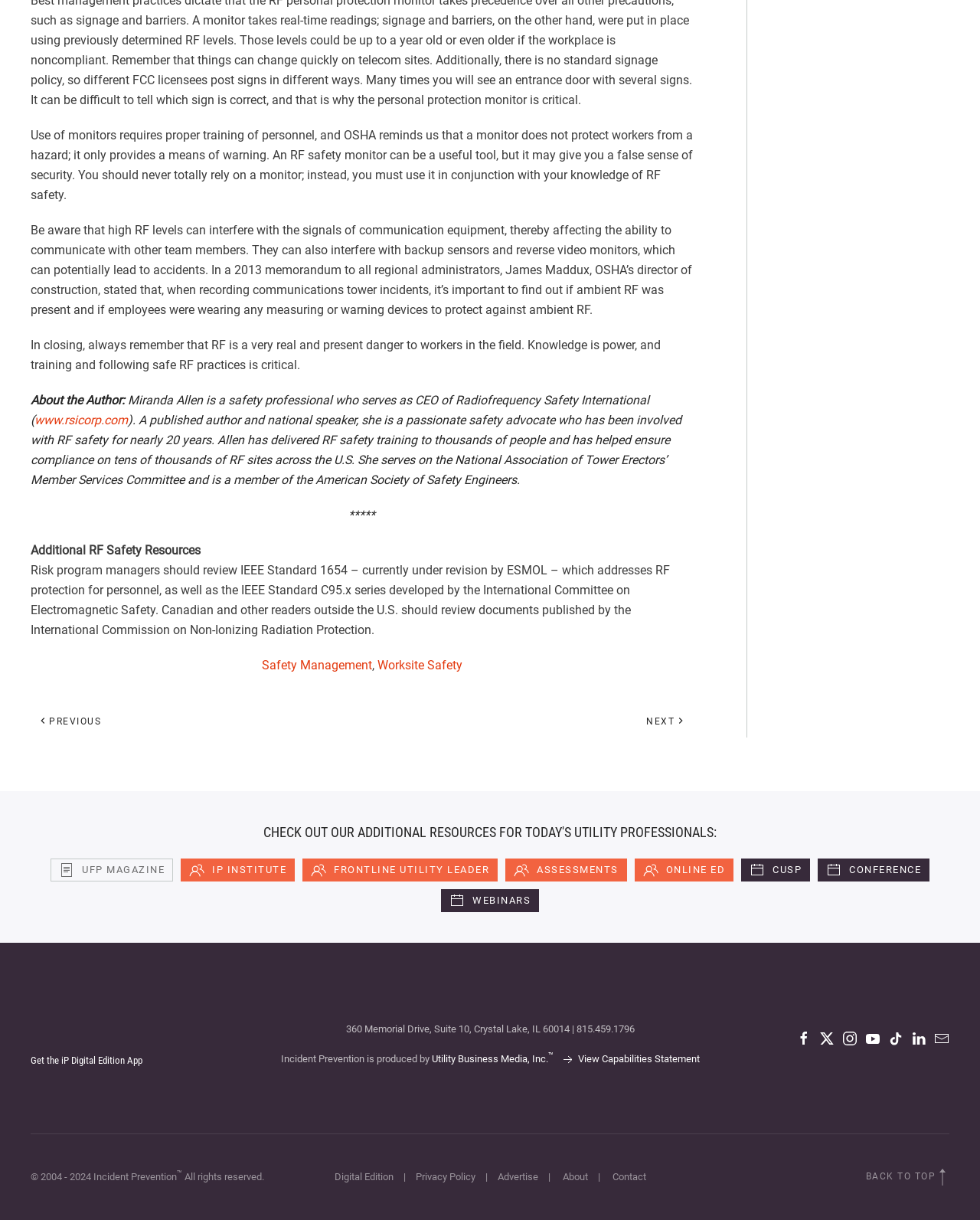Find the bounding box coordinates for the element described here: "View Capabilities Statement".

[0.571, 0.863, 0.714, 0.873]